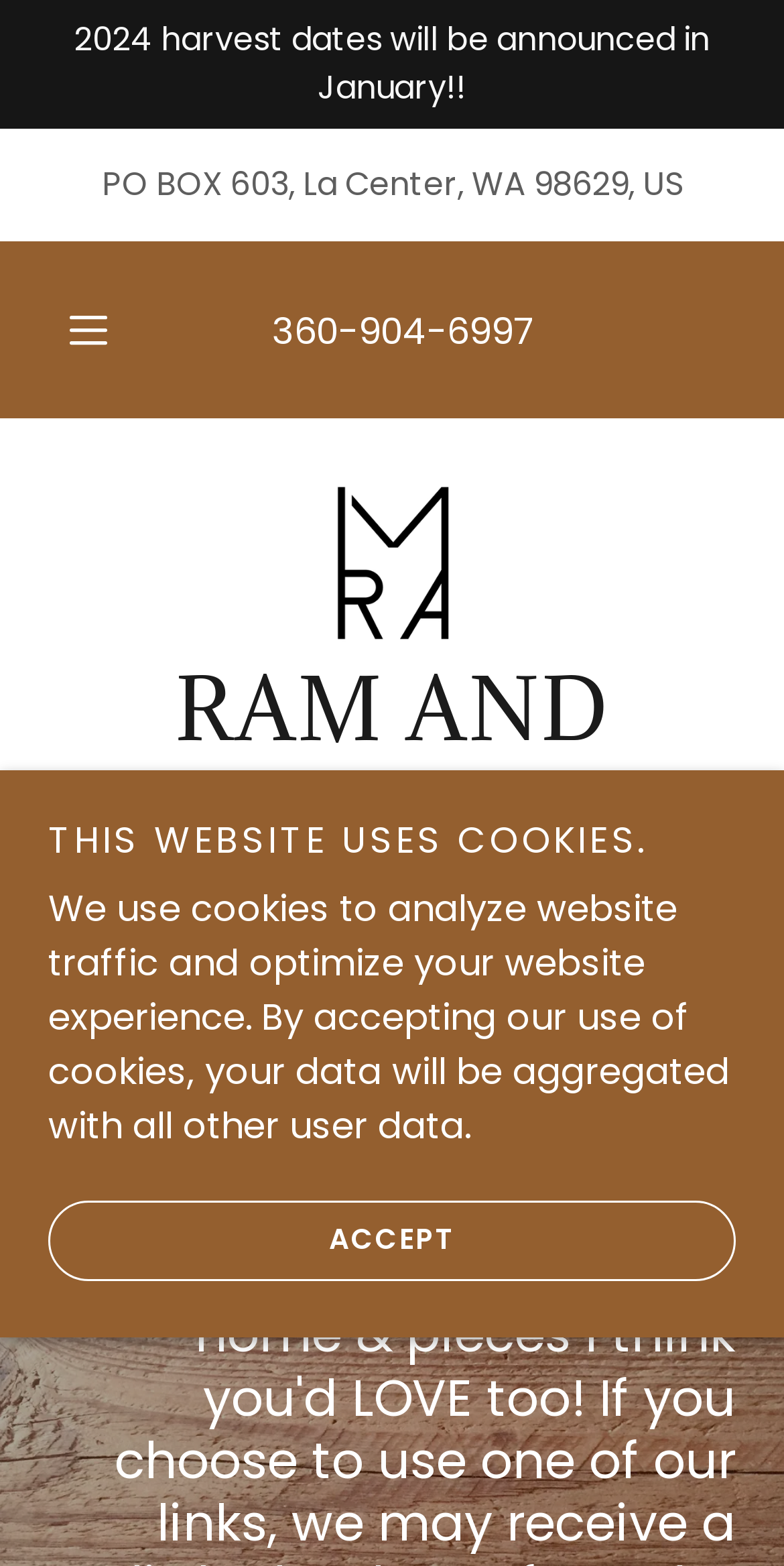Generate a detailed explanation of the webpage's features and information.

The webpage is titled "LINKS" and appears to be a website for a company or organization. At the top of the page, there is a prominent announcement stating "2024 harvest dates will be announced in January!!" followed by the company's address "PO BOX 603, La Center, WA 98629, US". 

To the left of the announcement, there is a hamburger site navigation icon, which is a button that can be clicked to expand a menu. Next to the icon, there is a phone number "360-904-6997" displayed as a link. 

Further to the right, there is a link to "RAM and Co." accompanied by an image, and below it, a heading "RAM AND CO." spans across the page. 

At the bottom of the page, there is a notification that "THIS WEBSITE USES COOKIES." Below the notification, a paragraph explains the purpose of using cookies on the website. Finally, there is an "ACCEPT" button to agree to the use of cookies.